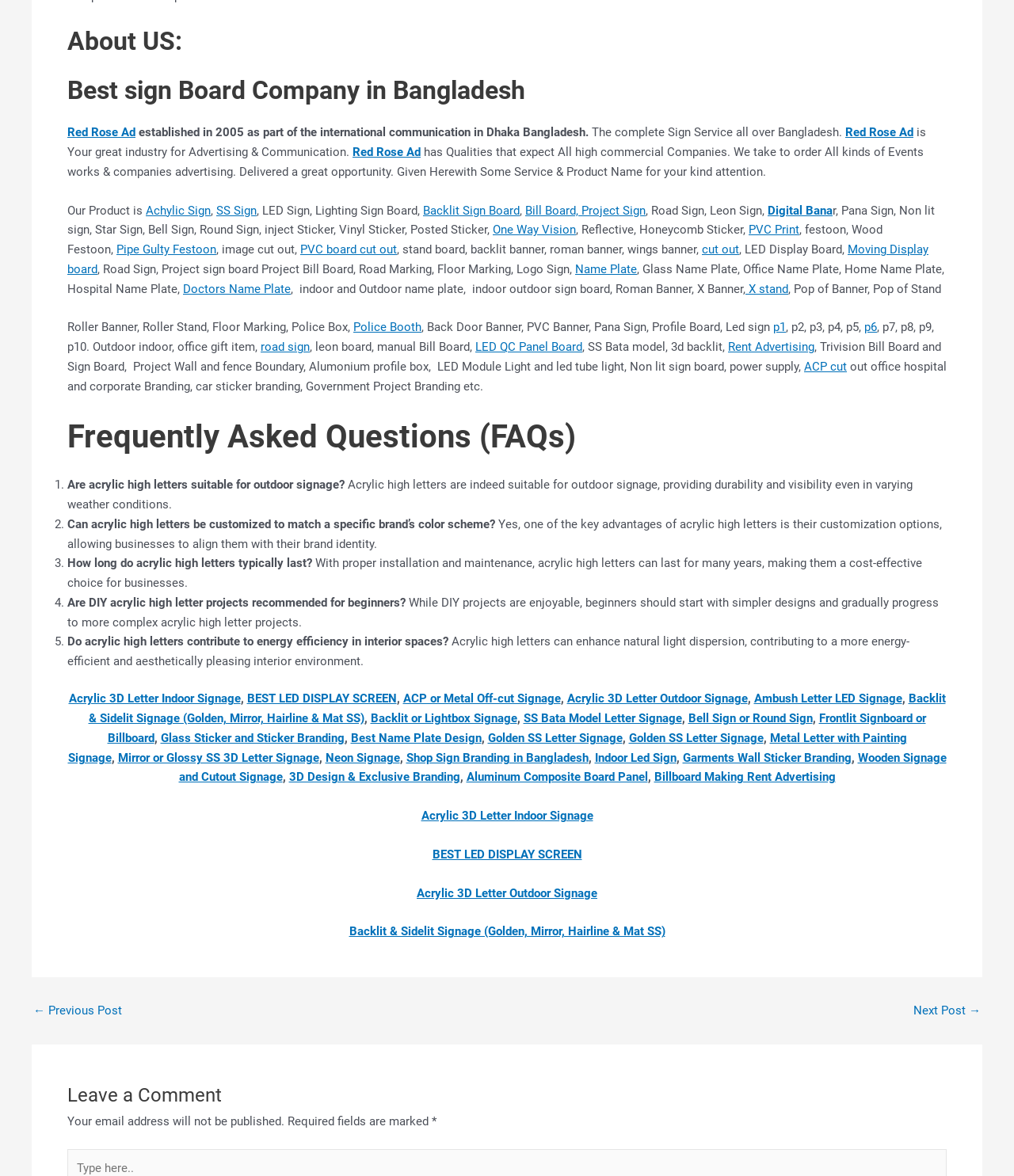Find the bounding box coordinates of the element to click in order to complete the given instruction: "Learn about 'Road Sign, Project sign board Project Bill Board, Road Marking, Floor Marking, Logo Sign'."

[0.096, 0.223, 0.567, 0.235]